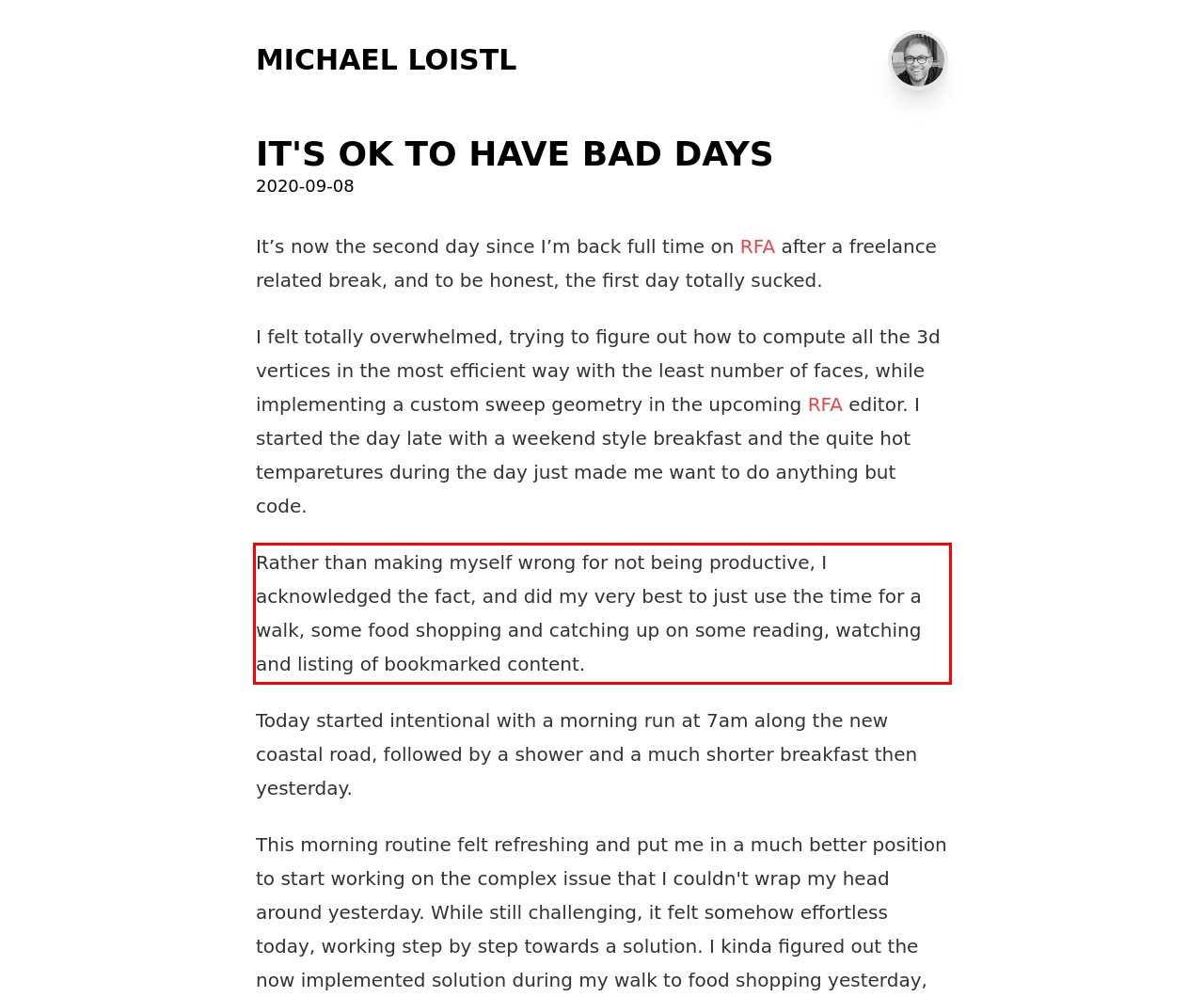Your task is to recognize and extract the text content from the UI element enclosed in the red bounding box on the webpage screenshot.

Rather than making myself wrong for not being productive, I acknowledged the fact, and did my very best to just use the time for a walk, some food shopping and catching up on some reading, watching and listing of bookmarked content.